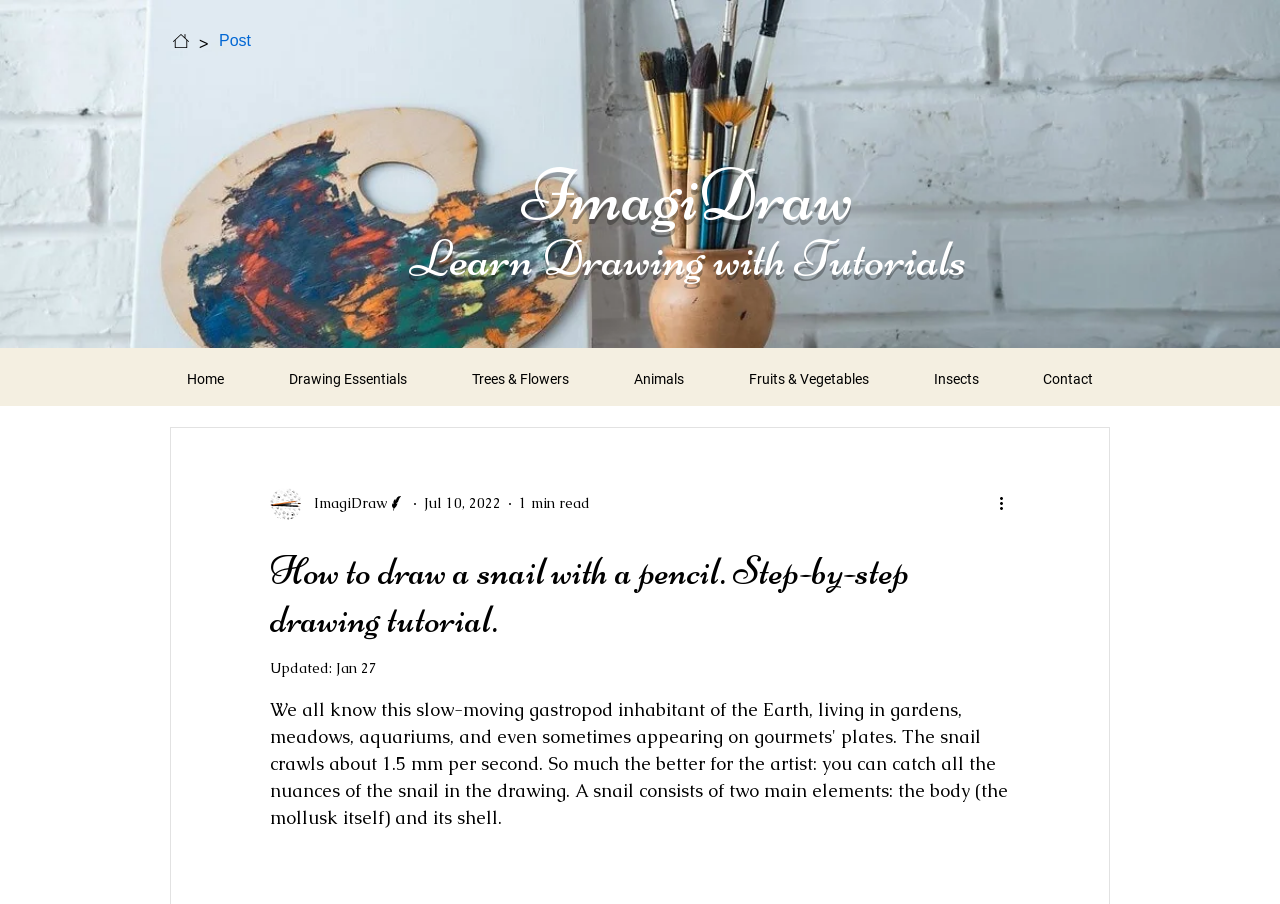What is the estimated reading time of this tutorial?
Based on the screenshot, give a detailed explanation to answer the question.

The estimated reading time of this tutorial can be determined by examining the generic element '1 min read' which is displayed next to the author and date information, suggesting that the tutorial can be read in approximately 1 minute.